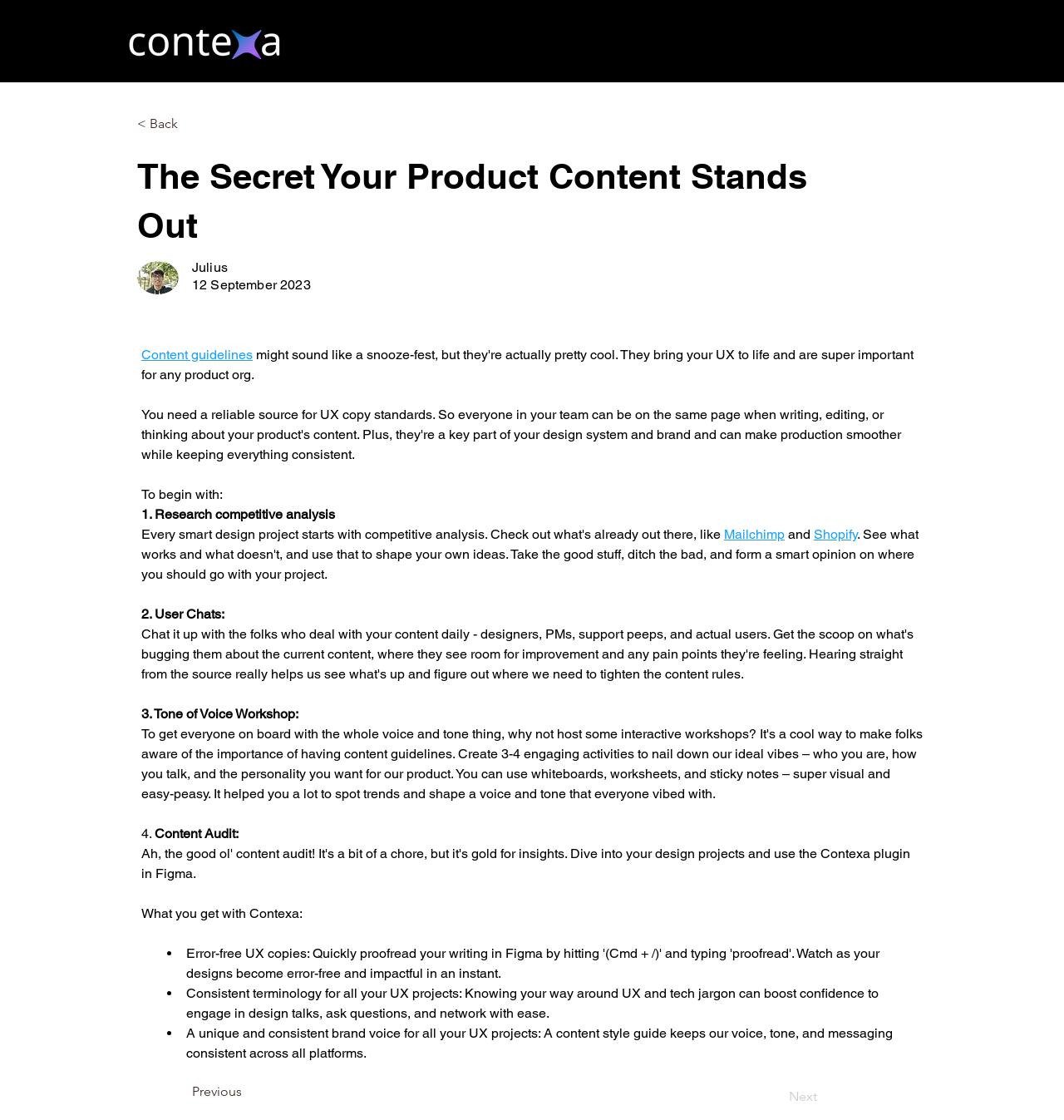What is the logo image filename?
Look at the screenshot and respond with a single word or phrase.

New Logo Contexa.png